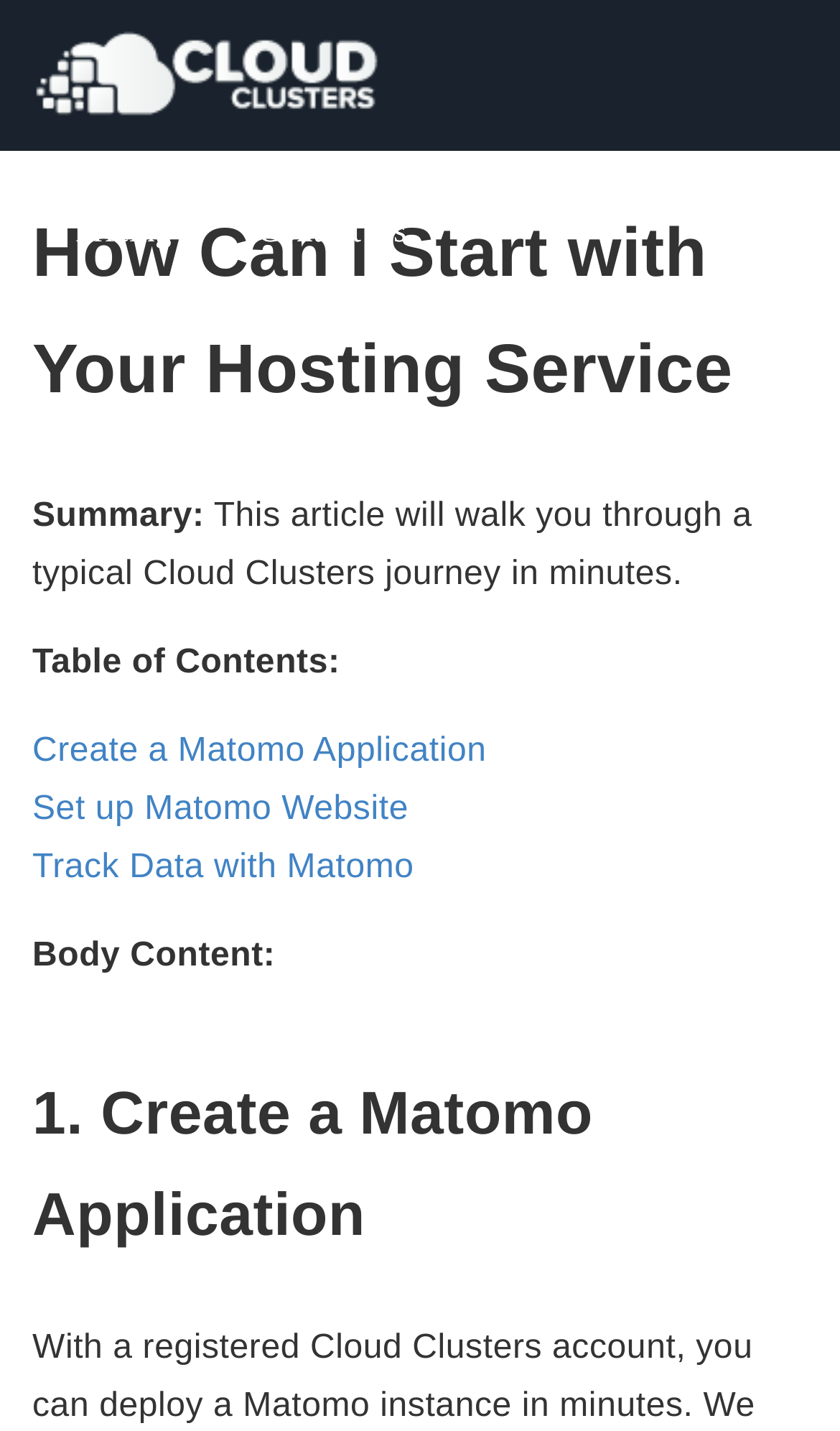What is the 'Share' link used for?
Please ensure your answer is as detailed and informative as possible.

The 'Share' link is typically used to share the webpage content with others, such as on social media or via email. Its presence suggests that the webpage content is intended to be shared or discussed with others.